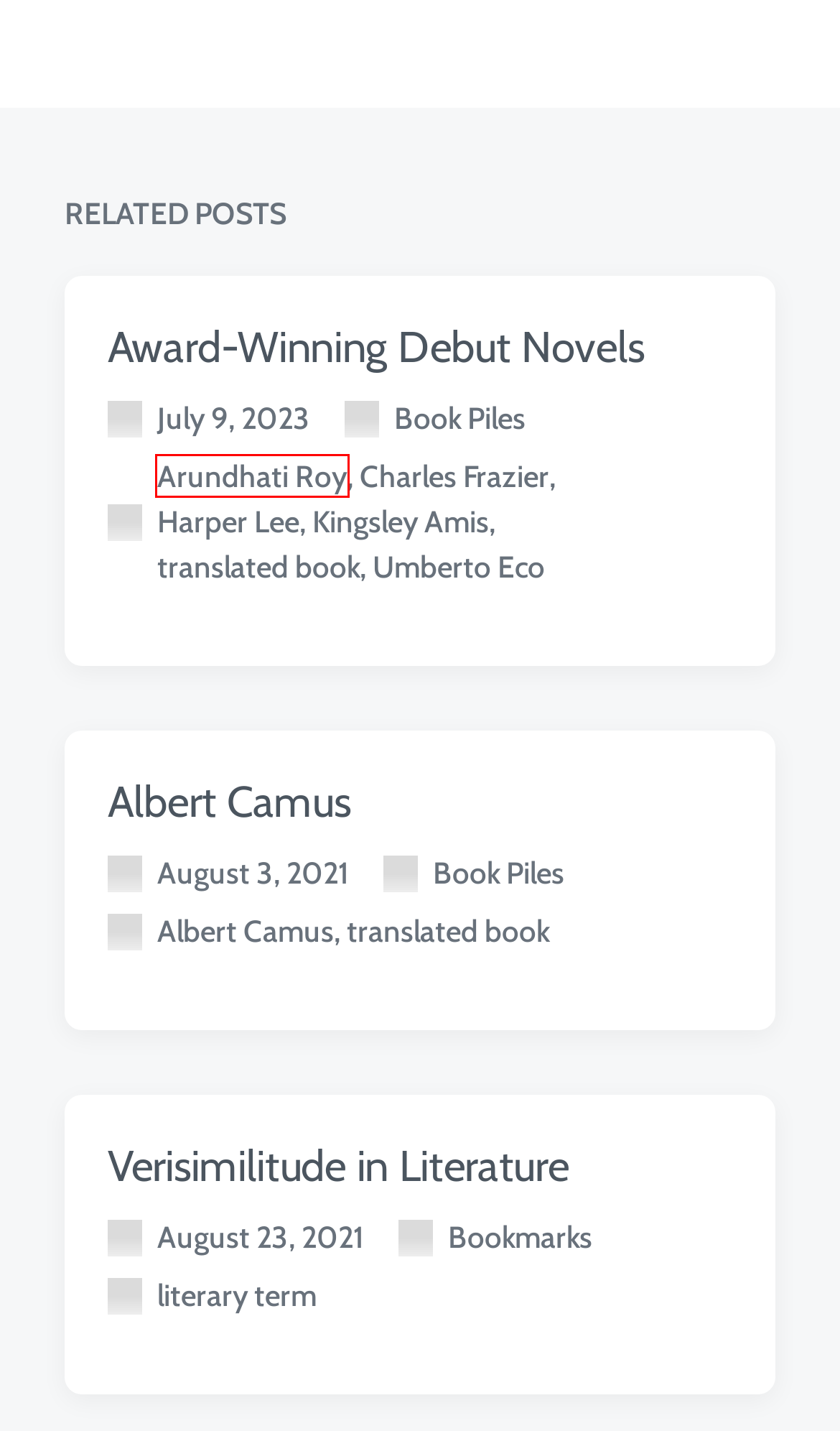You have been given a screenshot of a webpage with a red bounding box around a UI element. Select the most appropriate webpage description for the new webpage that appears after clicking the element within the red bounding box. The choices are:
A. Arundhati Roy Archives - Bookish Bay
B. Bookmarks Archives - Bookish Bay
C. Award-Winning Debut Novels - Bookish Bay
D. Book Piles Archives - Bookish Bay
E. literary term Archives - Bookish Bay
F. translated book Archives - Bookish Bay
G. Umberto Eco Archives - Bookish Bay
H. Charles Frazier Archives - Bookish Bay

A